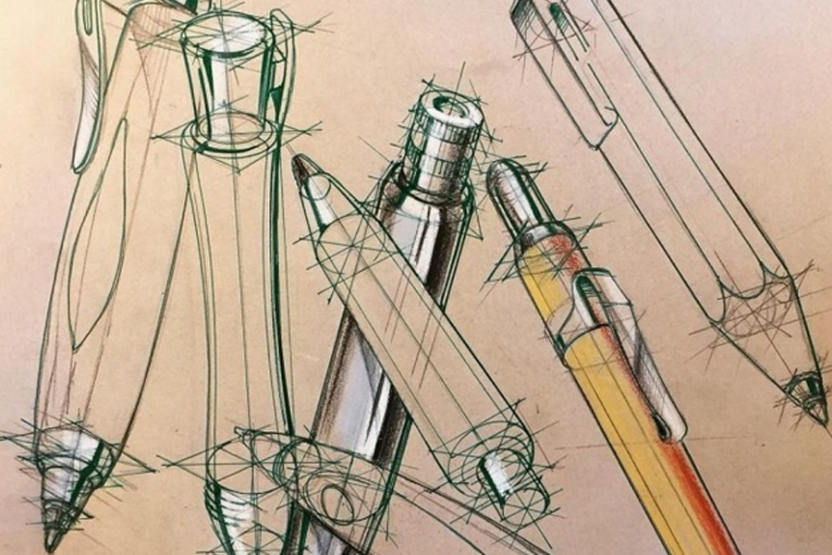What is the primary subject of the sketch?
Respond with a short answer, either a single word or a phrase, based on the image.

Writing instruments